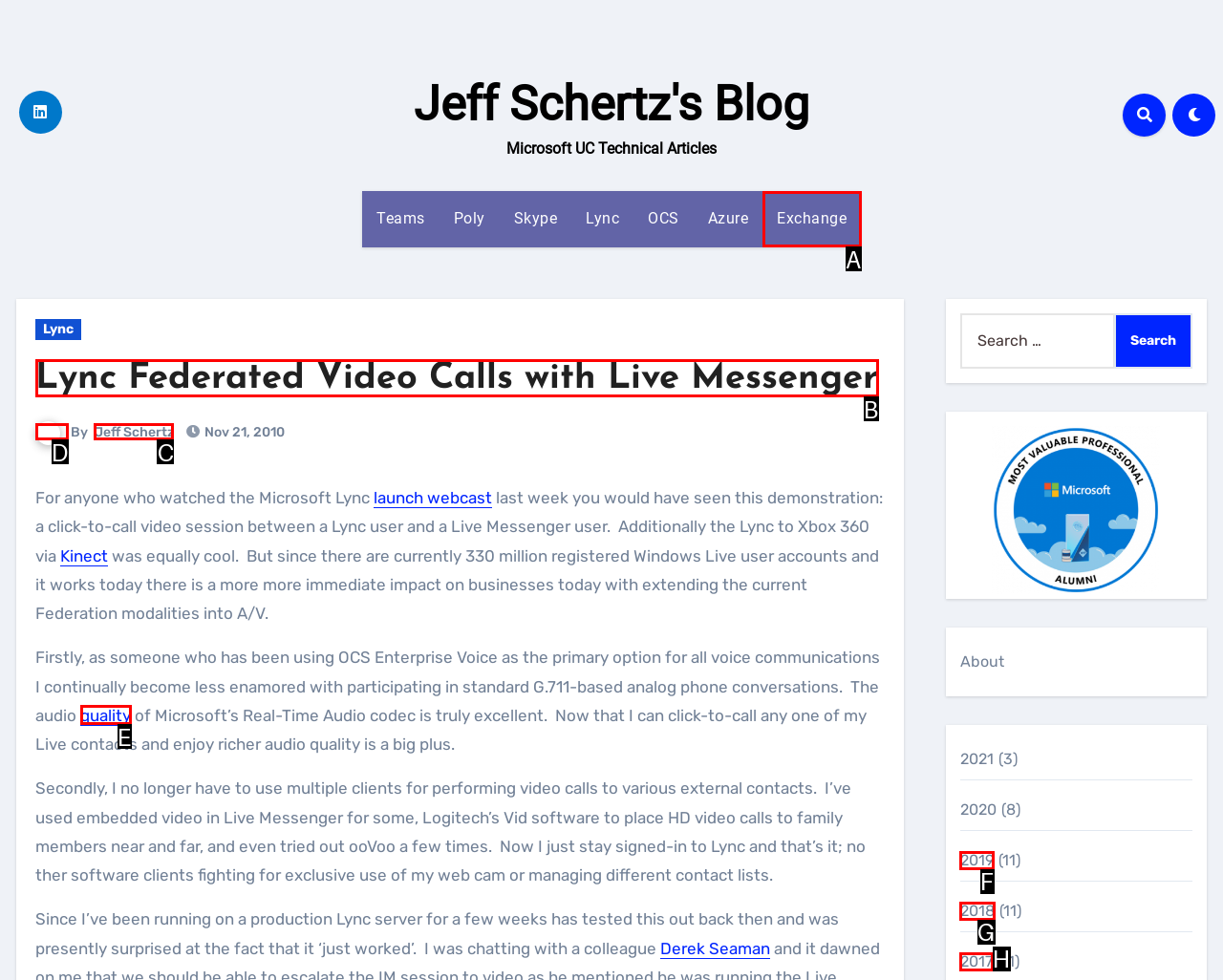Select the letter of the option that should be clicked to achieve the specified task: Click on the 'Jeff Schertz' link. Respond with just the letter.

C